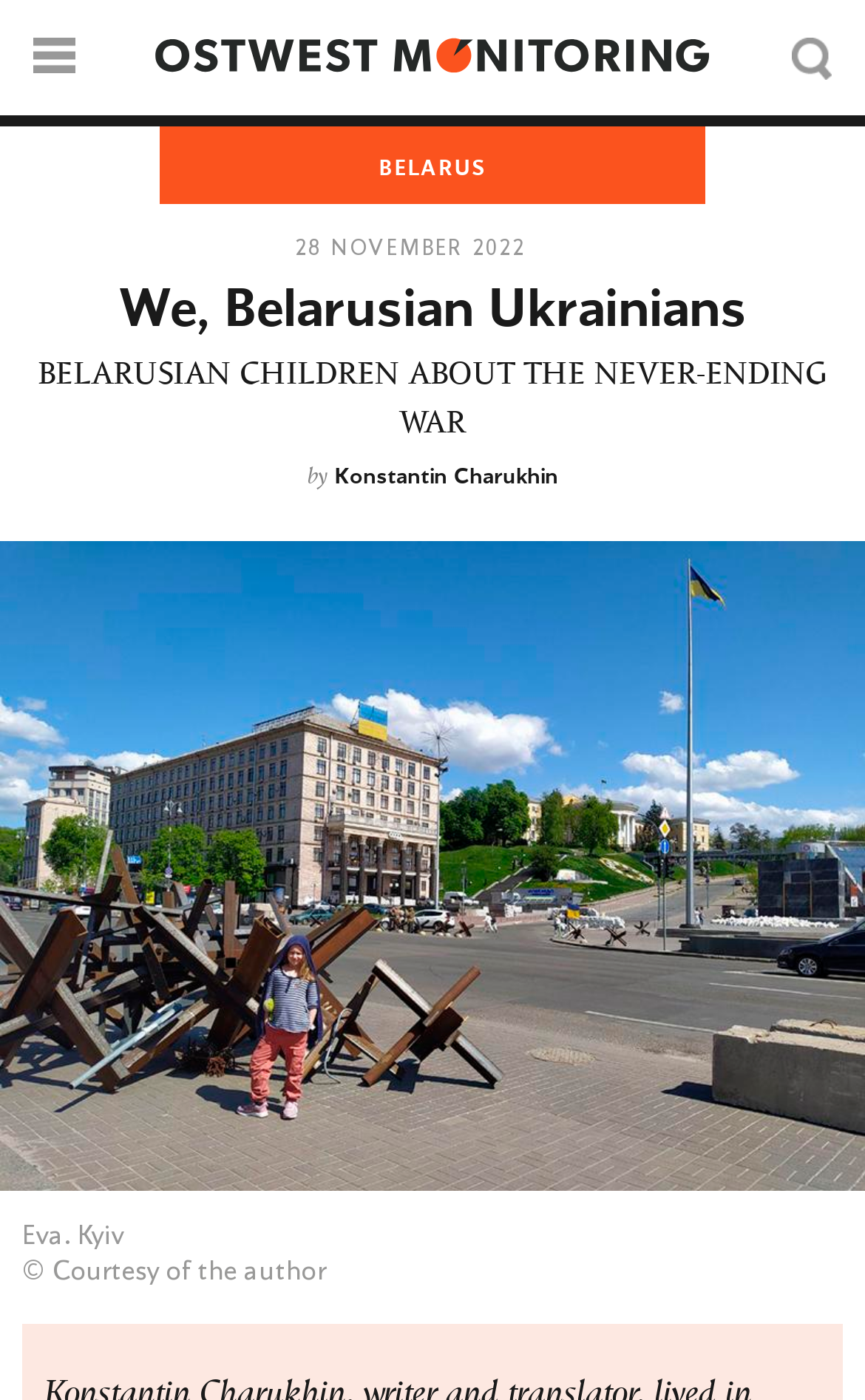What is the location mentioned in the article?
Please give a detailed and elaborate answer to the question based on the image.

I found the location mentioned in the article by looking at the static text element with the content 'Eva. Kyiv' which is located at the bottom of the webpage.